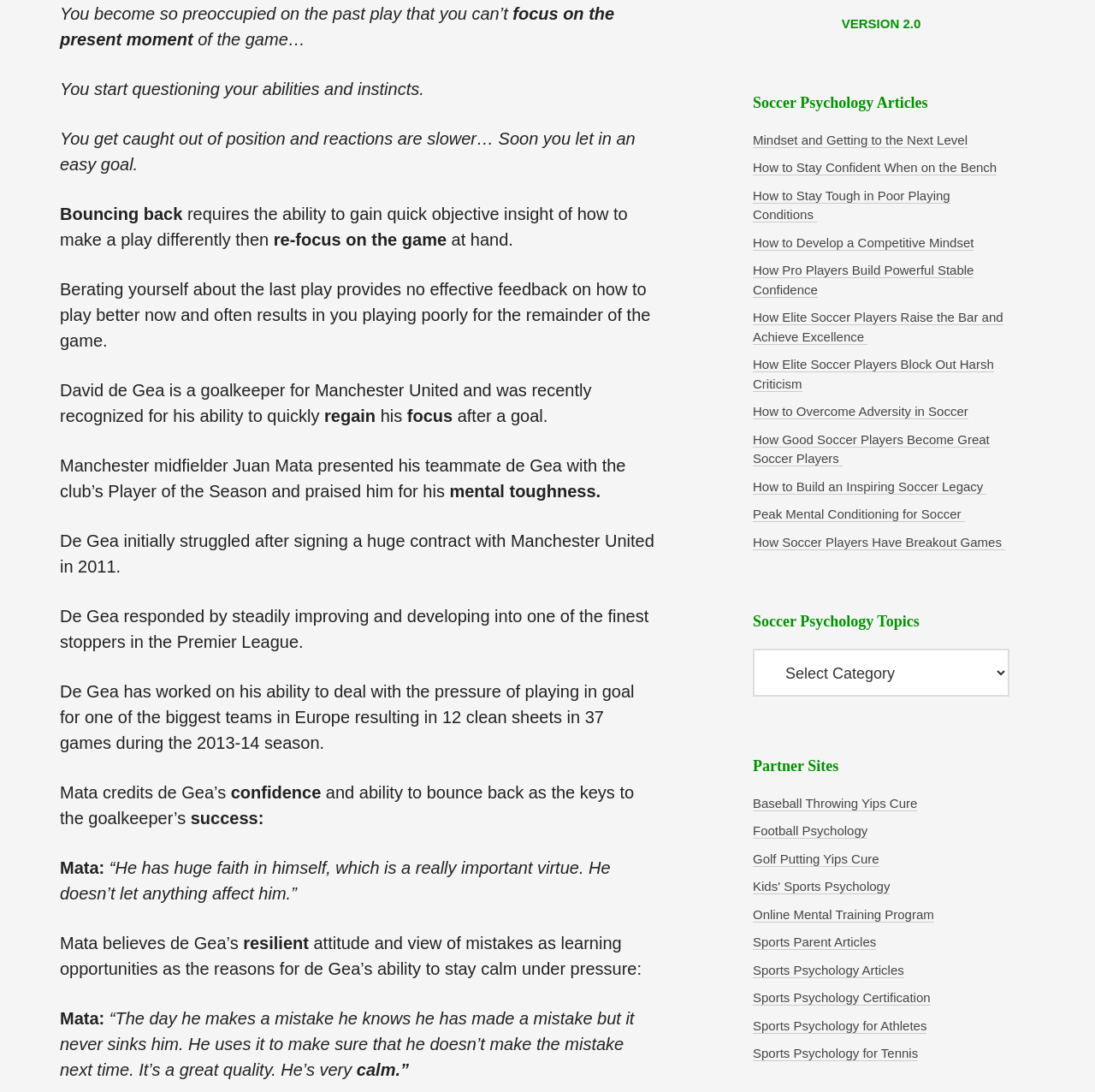Find the bounding box of the UI element described as follows: "Sports Psychology for Tennis".

[0.688, 0.958, 0.838, 0.972]